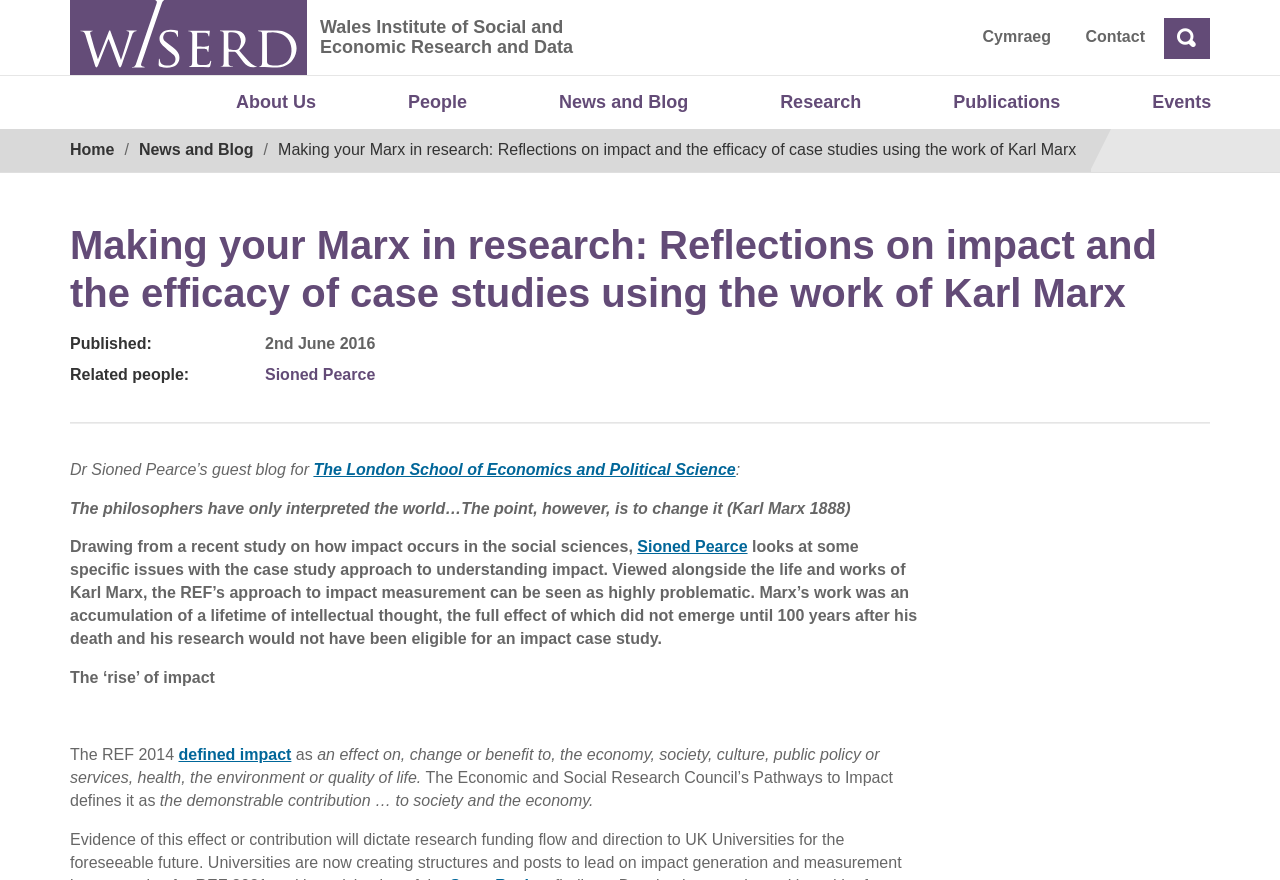Please locate the clickable area by providing the bounding box coordinates to follow this instruction: "Read the blog by Sioned Pearce".

[0.207, 0.416, 0.293, 0.435]